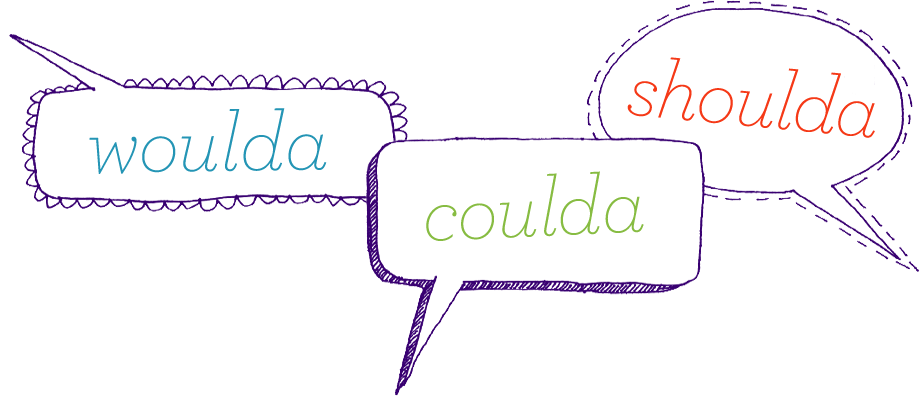Break down the image into a detailed narrative.

The image features playful speech bubbles in a whimsical design, showcasing the words "woulda," "coulda," and "shoulda." Each term is rendered in a distinct color: "woulda" in soft blue, "coulda" in gentle green, and "shoulda" in a vibrant orange, creating a lively contrast. The speech bubbles are outlined in purple and feature charming, irregular edges, adding to the whimsical tone. This graphic visually encapsulates a lighthearted take on the common phrases often used to reflect on past choices and considerations. The overall aesthetic is fun and approachable, making it suitable for a variety of contexts, perhaps in a blog or social media post focused on personal reflections or humorous observations.